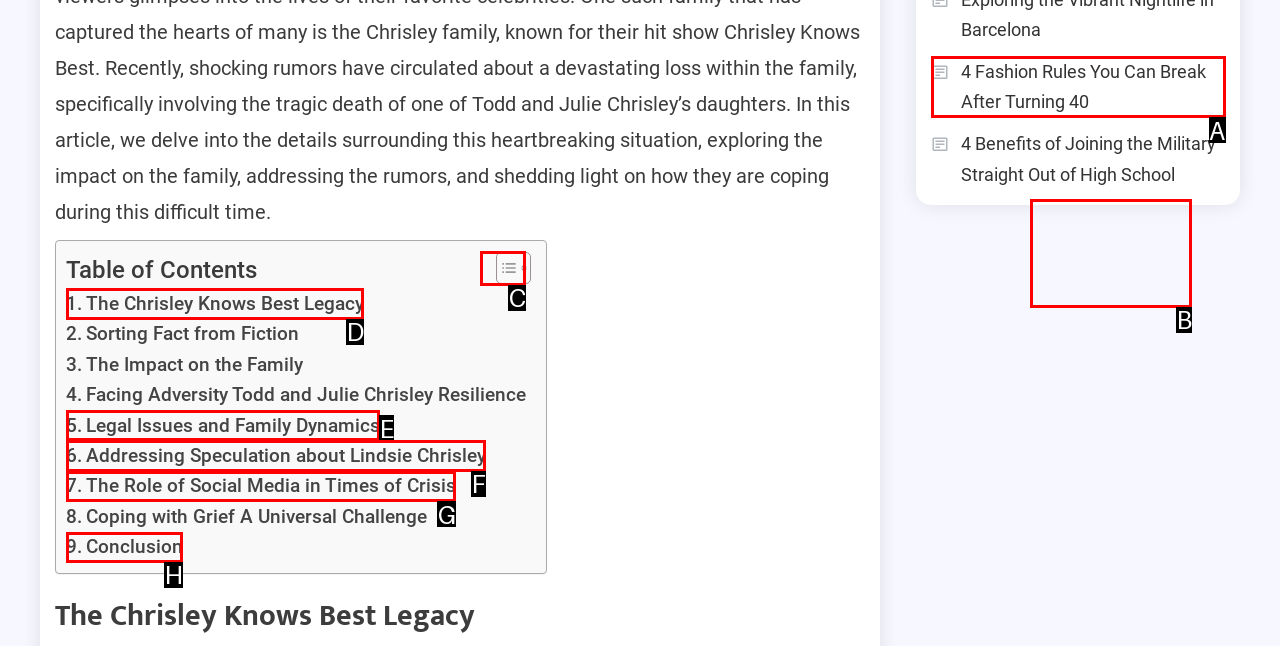Choose the option that matches the following description: Toggle
Answer with the letter of the correct option.

C